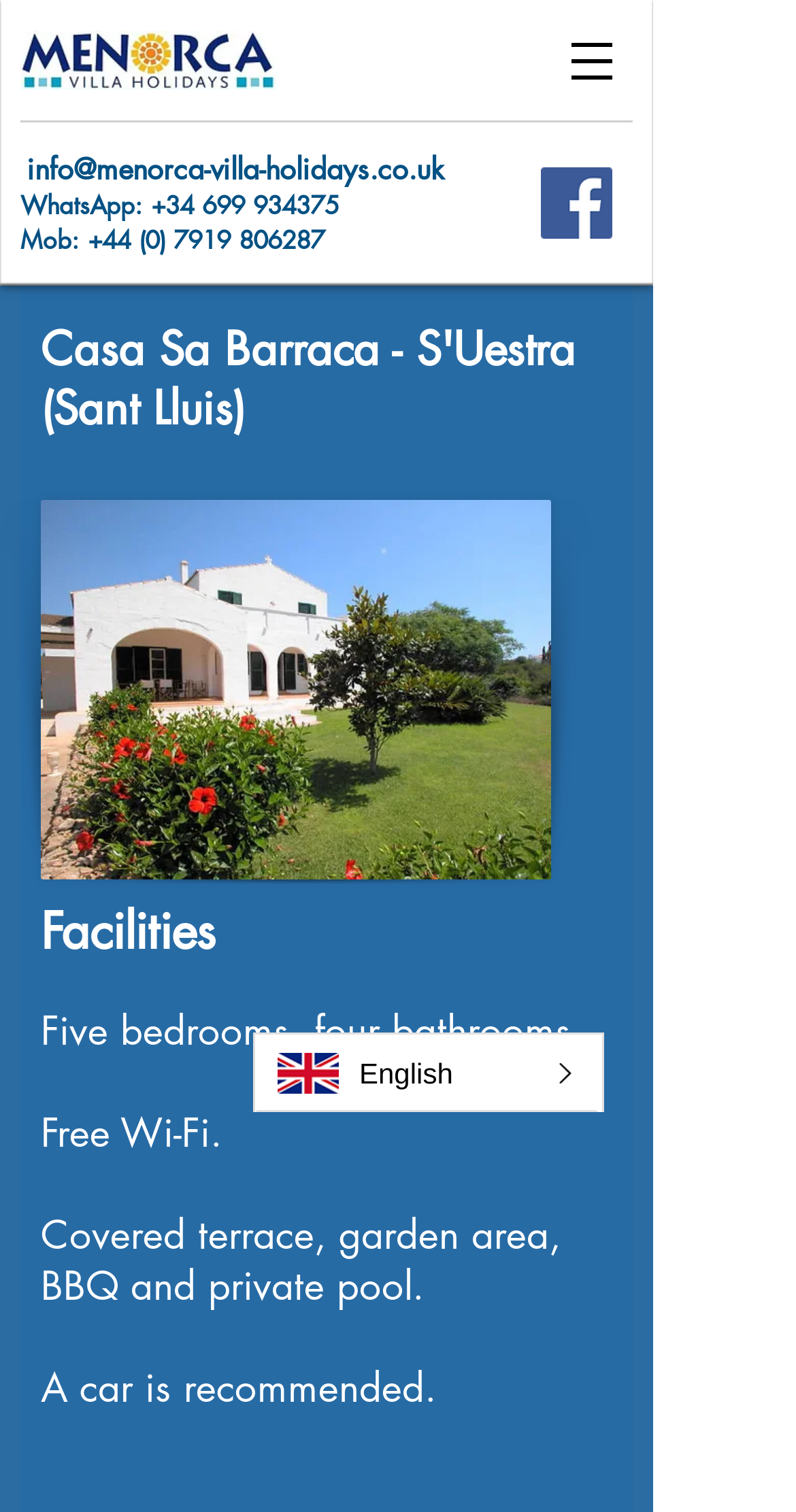How many bedrooms does the villa have?
Provide a one-word or short-phrase answer based on the image.

Five